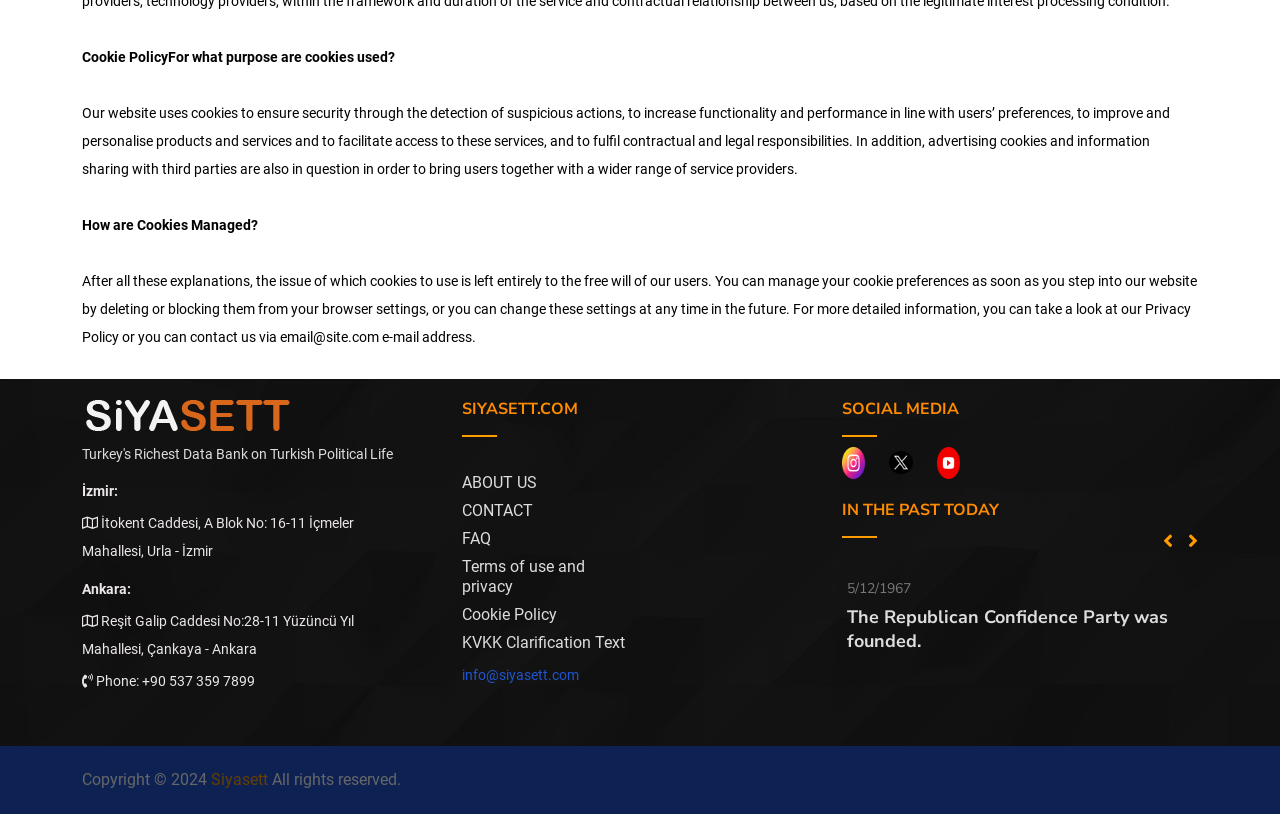Determine the bounding box coordinates of the clickable region to carry out the instruction: "Click the 'ABOUT US' link".

[0.361, 0.581, 0.499, 0.606]